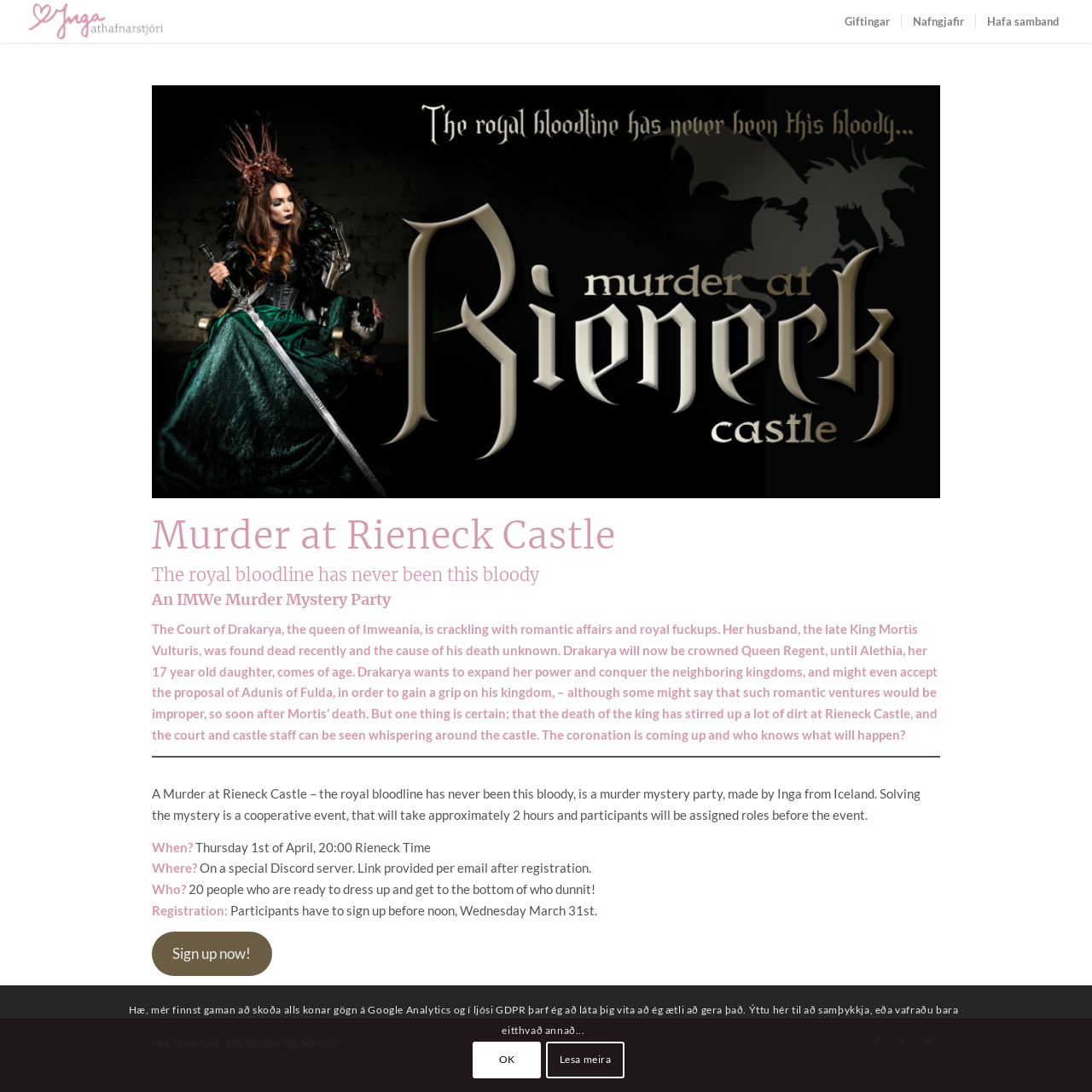Locate the bounding box coordinates of the clickable area needed to fulfill the instruction: "Explore the 'Hafa samband' option".

[0.893, 0.0, 0.98, 0.039]